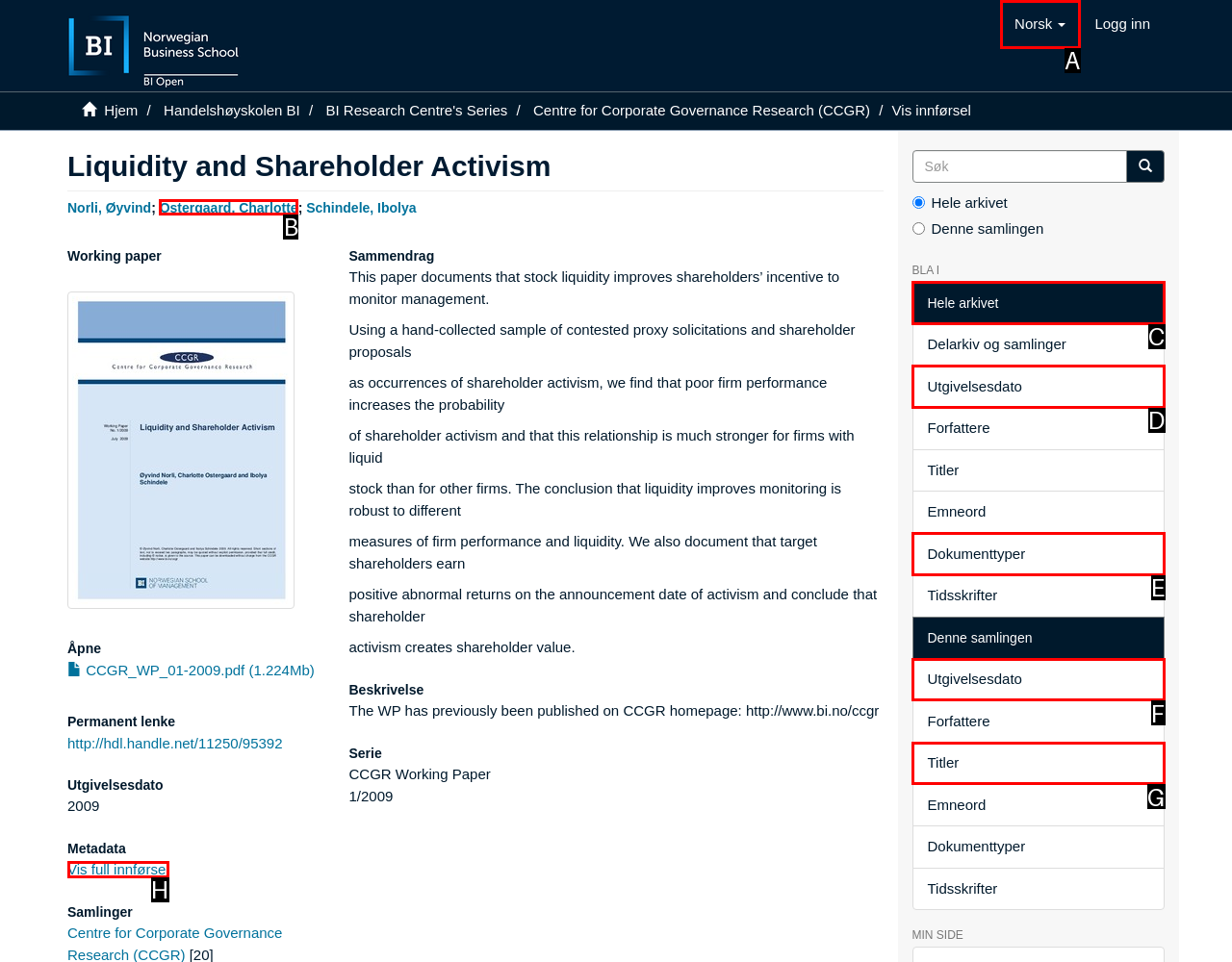Determine which option should be clicked to carry out this task: Click the 'Vis full innførsel' link
State the letter of the correct choice from the provided options.

H